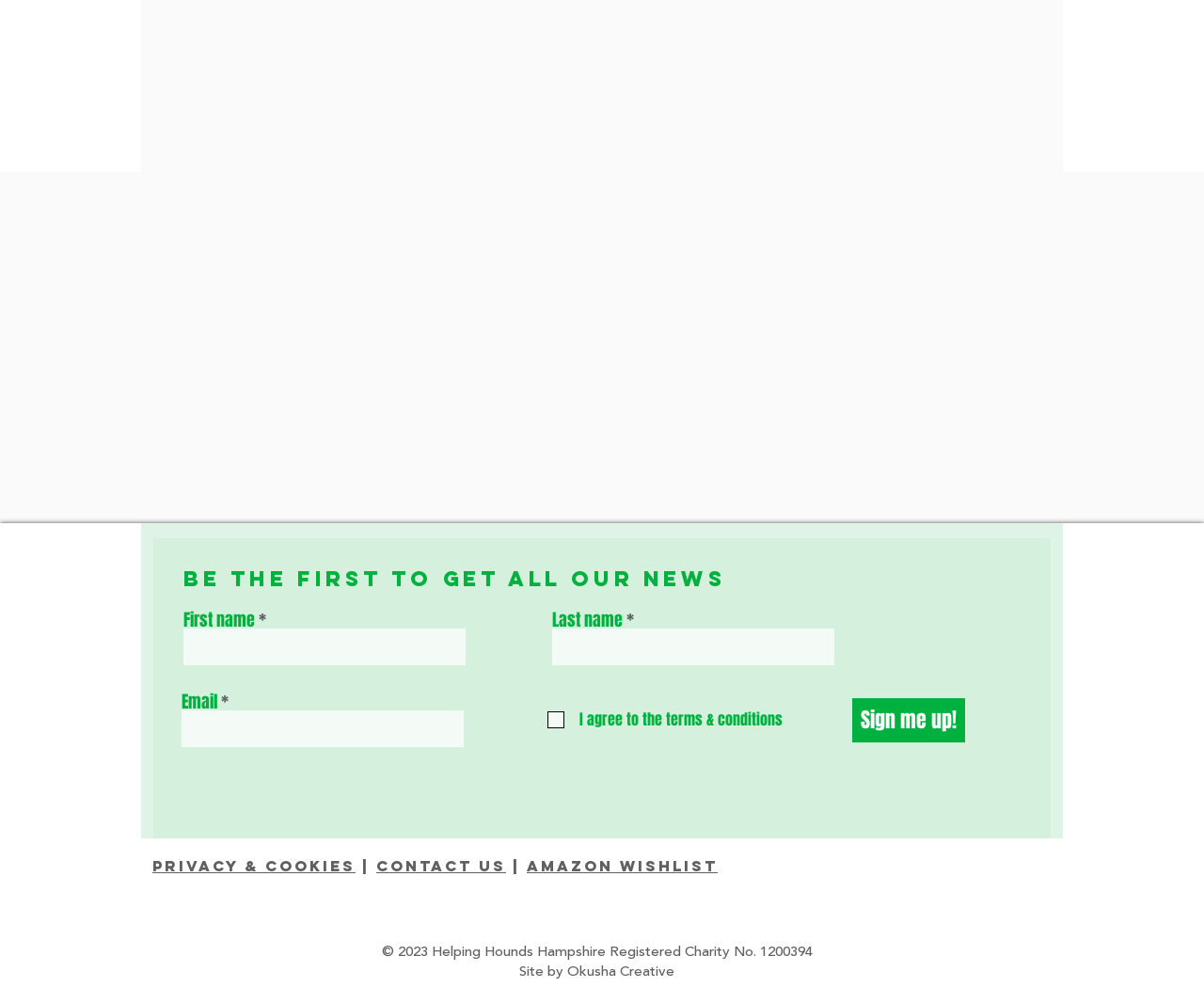Please identify the bounding box coordinates of the element that needs to be clicked to execute the following command: "Enter email". Provide the bounding box using four float numbers between 0 and 1, formatted as [left, top, right, bottom].

[0.151, 0.719, 0.385, 0.756]